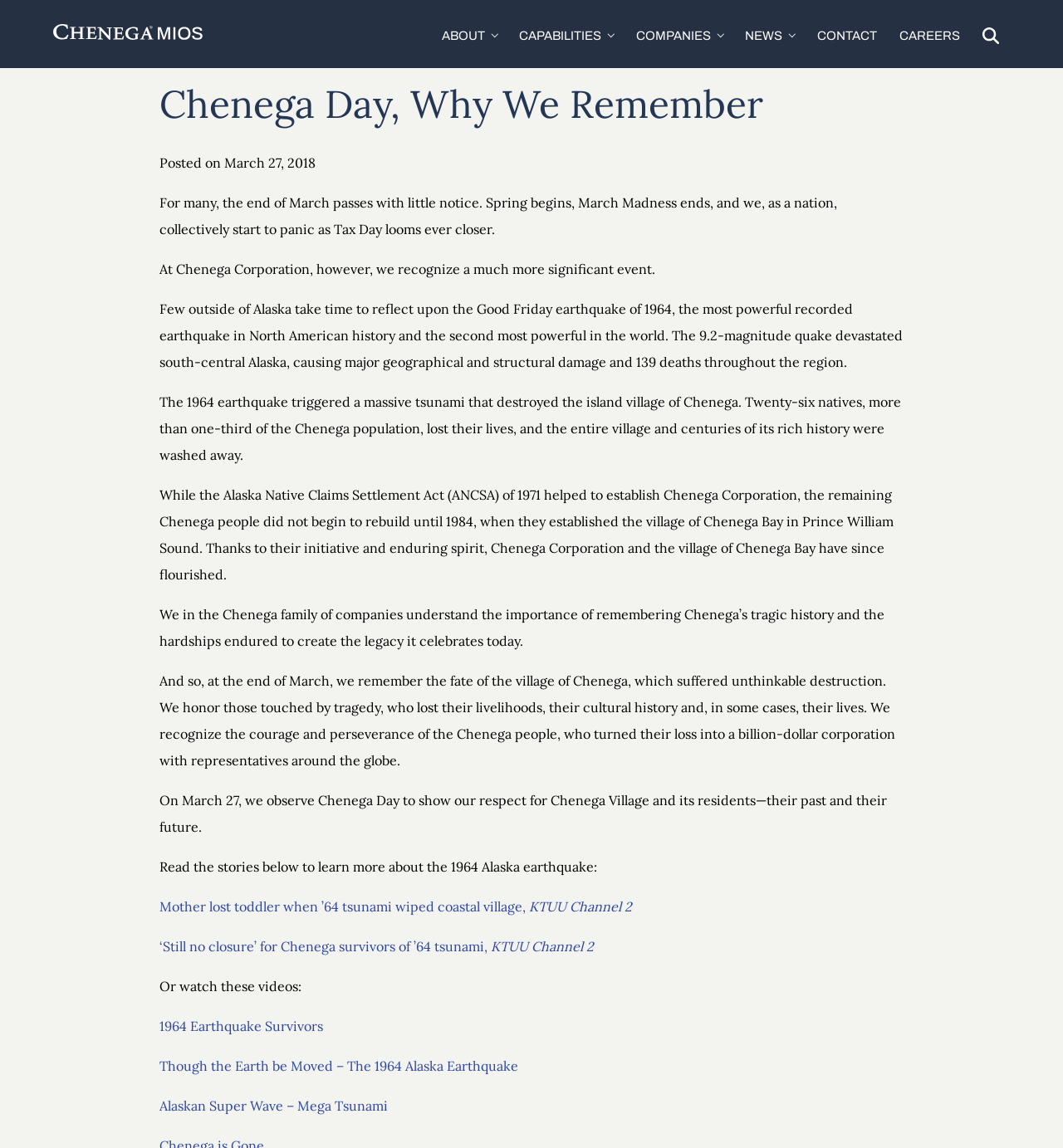What is the date of Chenega Day?
Using the details from the image, give an elaborate explanation to answer the question.

The article mentions that Chenega Day is observed on March 27 to show respect for Chenega Village and its residents, and to remember the fate of the village of Chenega, which suffered unthinkable destruction.